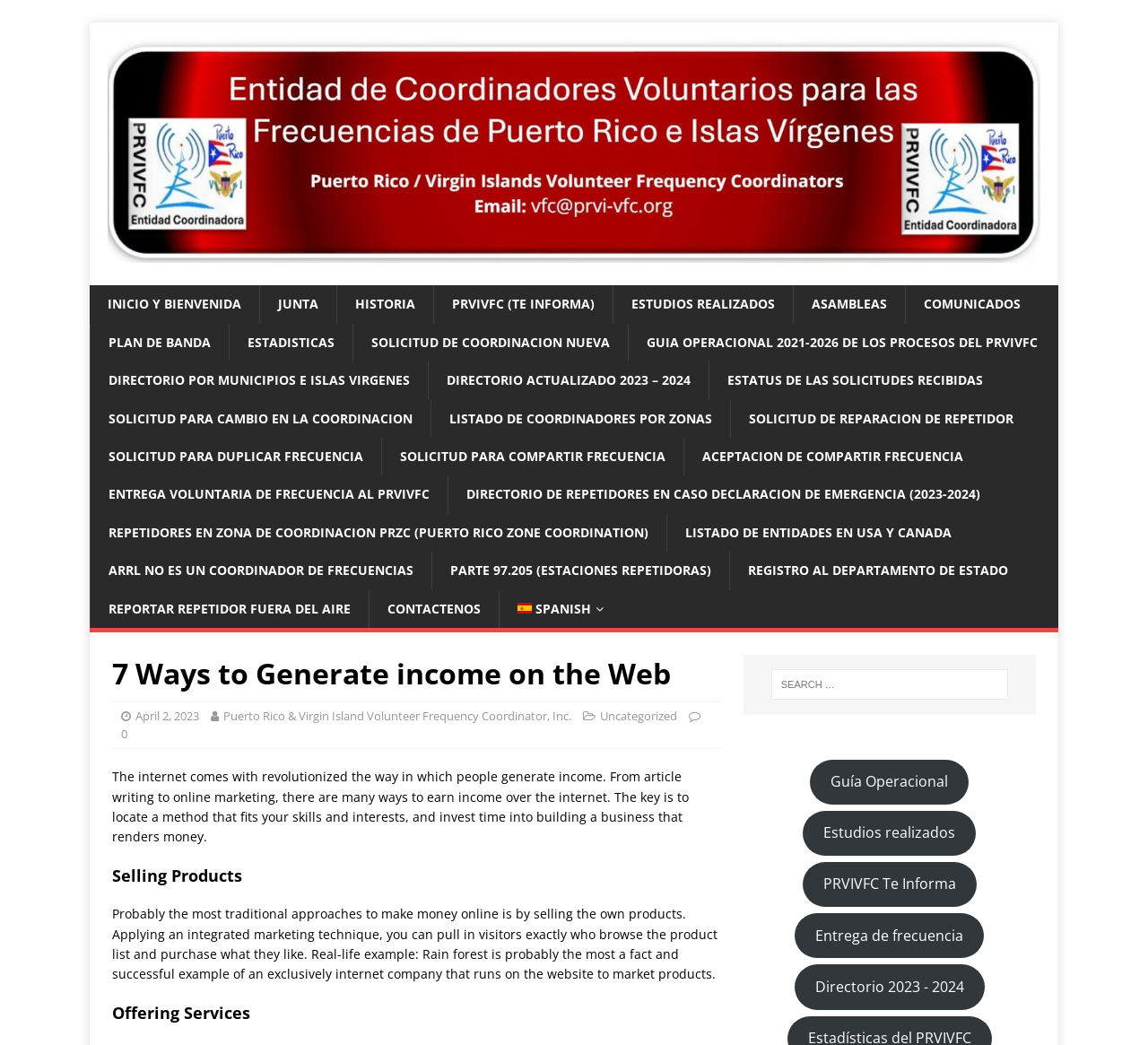Write a detailed summary of the webpage.

The webpage is about generating income on the web, with a focus on various methods and opportunities. At the top, there is a navigation menu with multiple links, including "INICIO Y BIENVENIDA", "JUNTA", "HISTORIA", and others, which are positioned horizontally across the top of the page.

Below the navigation menu, there is a header section with a title "7 Ways to Generate income on the Web" and some links to related information, such as the date "April 2, 2023", the organization "Puerto Rico & Virgin Island Volunteer Frequency Coordinator, Inc.", and a category "Uncategorized".

The main content of the page is divided into sections, each with a heading and a brief description. The first section is about selling products online, with a brief overview of how it works and an example of a successful online company, Amazon. The second section is about offering services online, but the content is not fully displayed.

On the right side of the page, there is a search box with a label "Search for:" and a few links to related resources, such as "Guía Operacional", "Estudios realizados", and "PRVIVFC Te Informa". There is also an image of a Spanish flag, indicating that the page may have content in Spanish.

At the bottom of the page, there are more links to various resources and opportunities, including "Entrega de frecuencia", "Directorio 2023 - 2024", and others. Overall, the page appears to be a resource for individuals looking to generate income online, with a focus on various methods and opportunities.